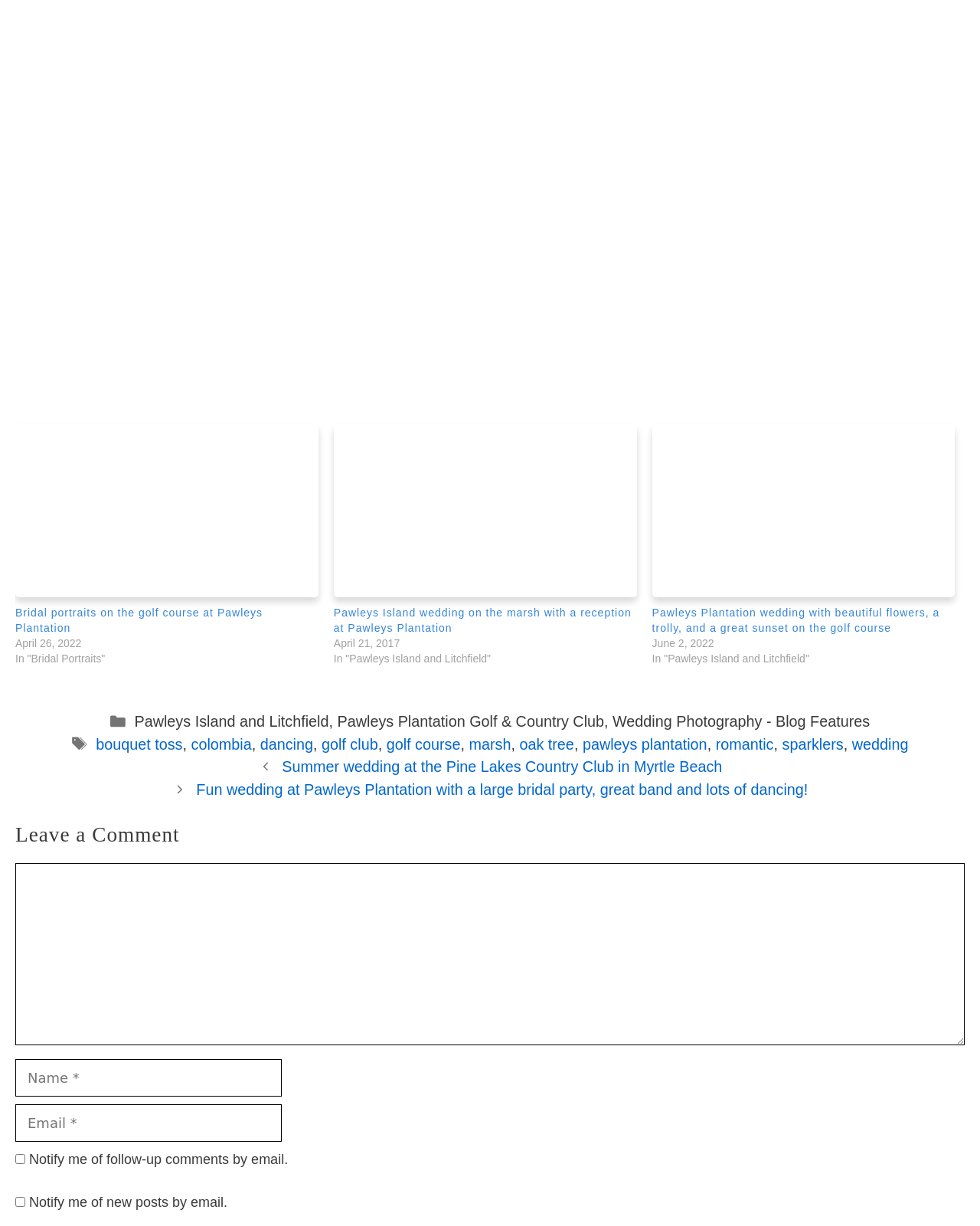Show the bounding box coordinates for the HTML element described as: "wedding".

[0.869, 0.6, 0.927, 0.614]